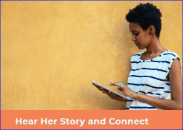Generate a detailed explanation of the scene depicted in the image.

The image features a young woman engaged in a thoughtful moment as she interacts with a device, likely a tablet or smartphone, while standing against a warm, textured wall painted in a soft yellow hue. She is dressed in a casual striped top, which adds a relaxed and modern touch to her appearance. This visual emphasizes the theme of connection and empowerment as part of a broader narrative, reflected in the text overlay that reads "Hear Her Story and Connect." This phrase invites viewers to engage with her story, highlighting the importance of sharing personal experiences and fostering connection among individuals in a community-oriented context.